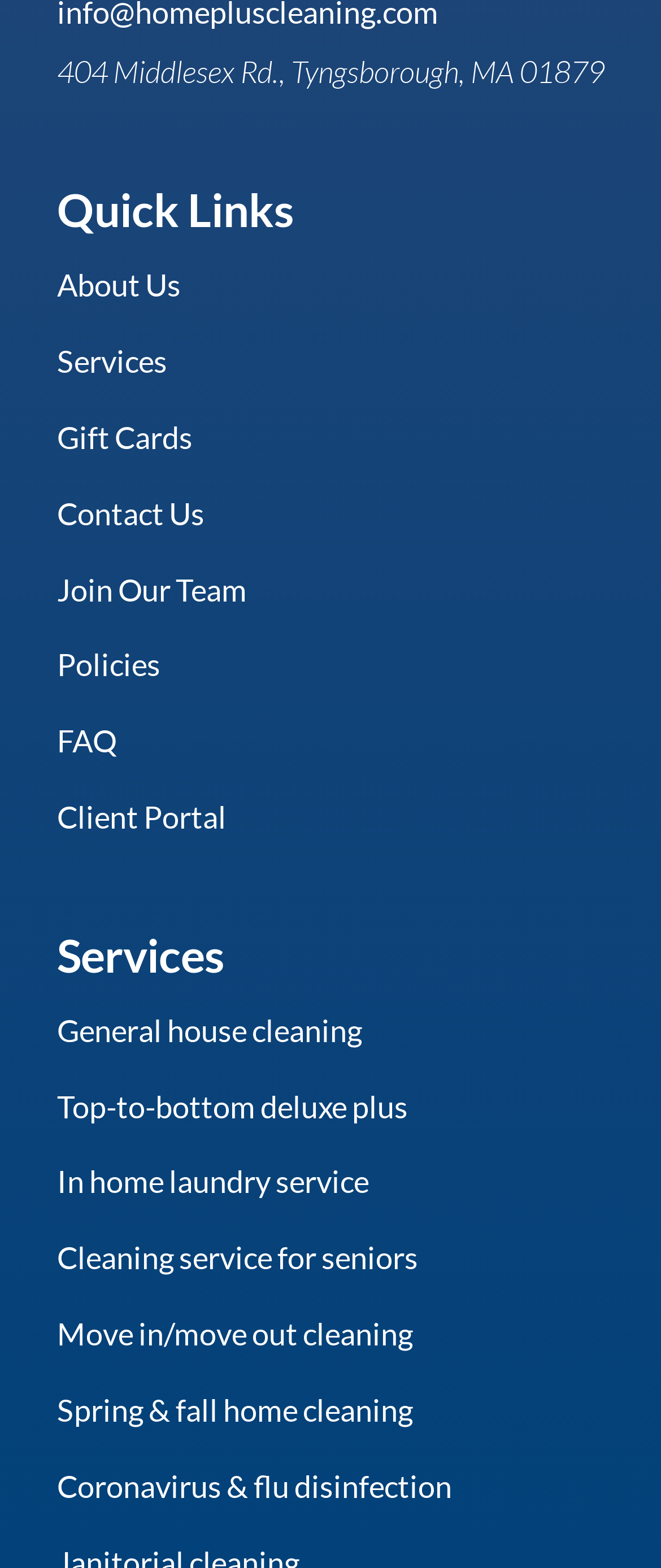Can you give a detailed response to the following question using the information from the image? What is the second quick link?

The quick links section is located below the address, and the second link is 'Services'.